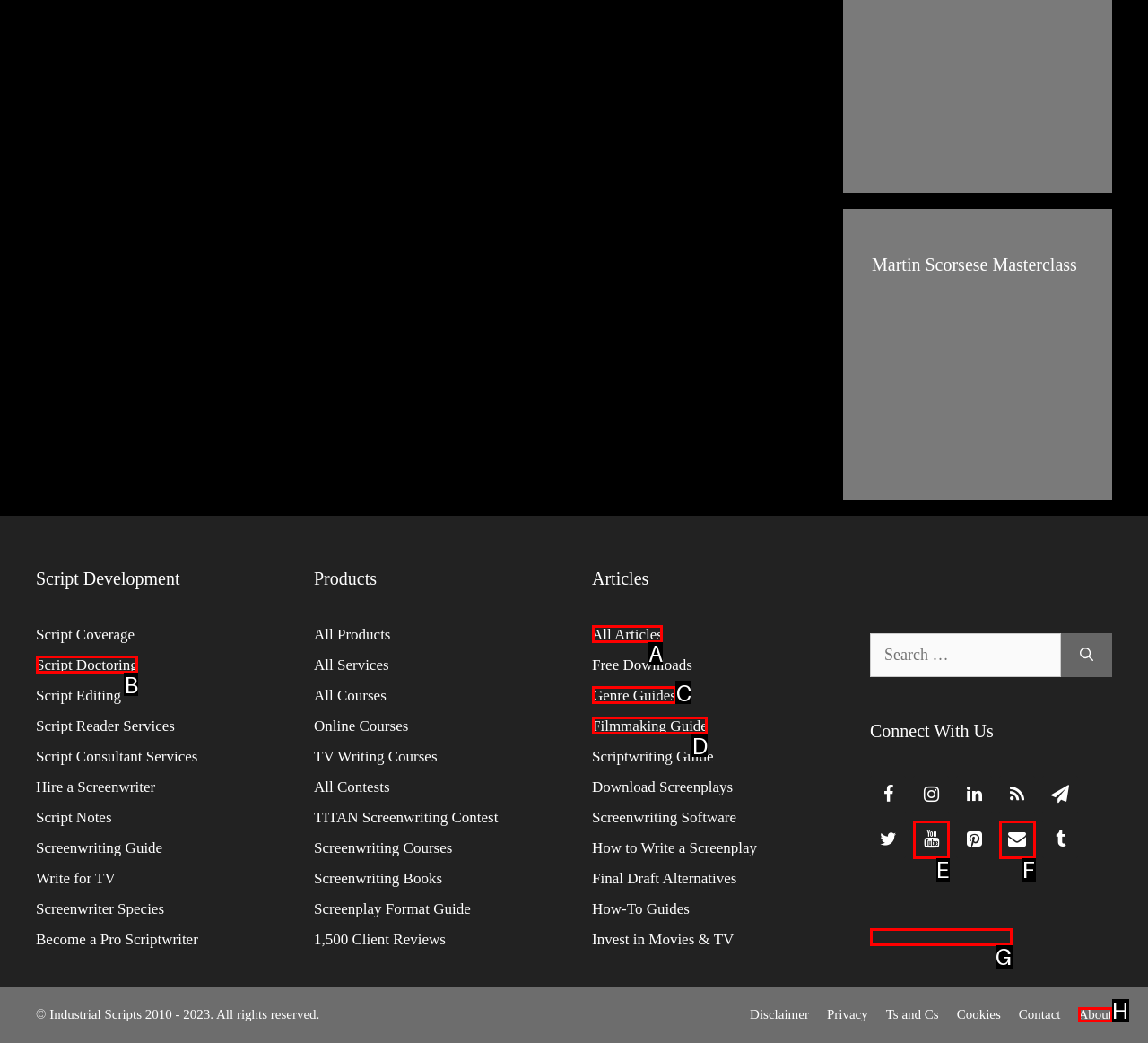Tell me which option I should click to complete the following task: Read All Articles Answer with the option's letter from the given choices directly.

A